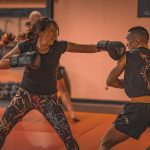Explain the scene depicted in the image, including all details.

The image captures a dynamic moment in a Muay Thai training session at a martial arts facility. In the foreground, two practitioners are engaged in a sparring match, showcasing their skills and techniques. The female fighter, dressed in a black shirt and colorful patterned leggings, appears to be throwing a punch, demonstrating her agility and focus. Meanwhile, her opponent, wearing a sleeveless top, prepares to respond, illustrating the intensity of the training environment. The warm-toned, softly illuminated gym background adds to the atmosphere, highlighting the dedication and discipline involved in Muay Thai, an esteemed combat sport from Thailand that incorporates striking techniques using fists, elbows, knees, and shins. This image embodies the excitement and energy of martial arts training, reflecting the commitment to skill development and fitness that is prominent in such programs.